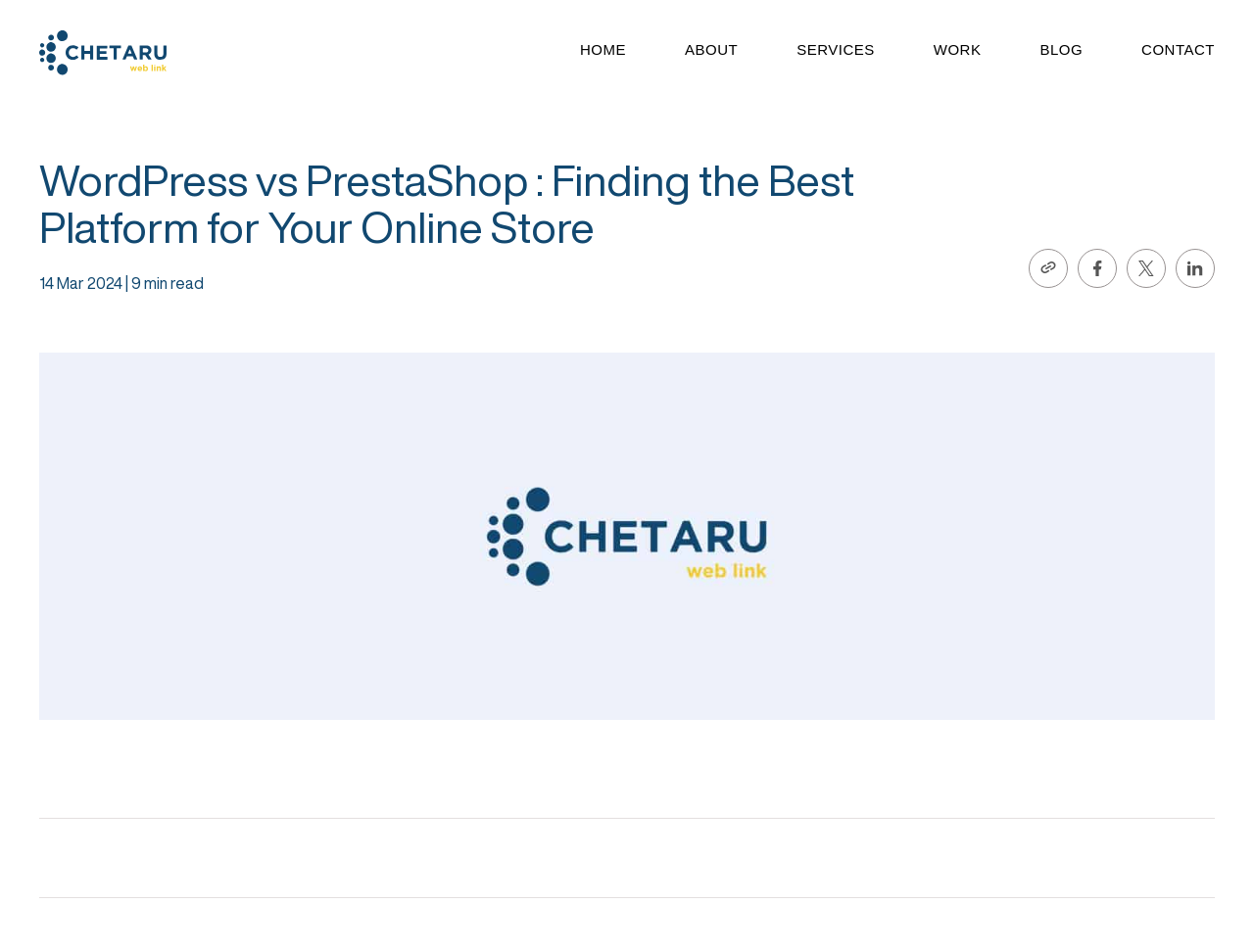Determine the bounding box coordinates of the target area to click to execute the following instruction: "Click the 'Residents say historic Mentryville property in need of some TLC' link."

None